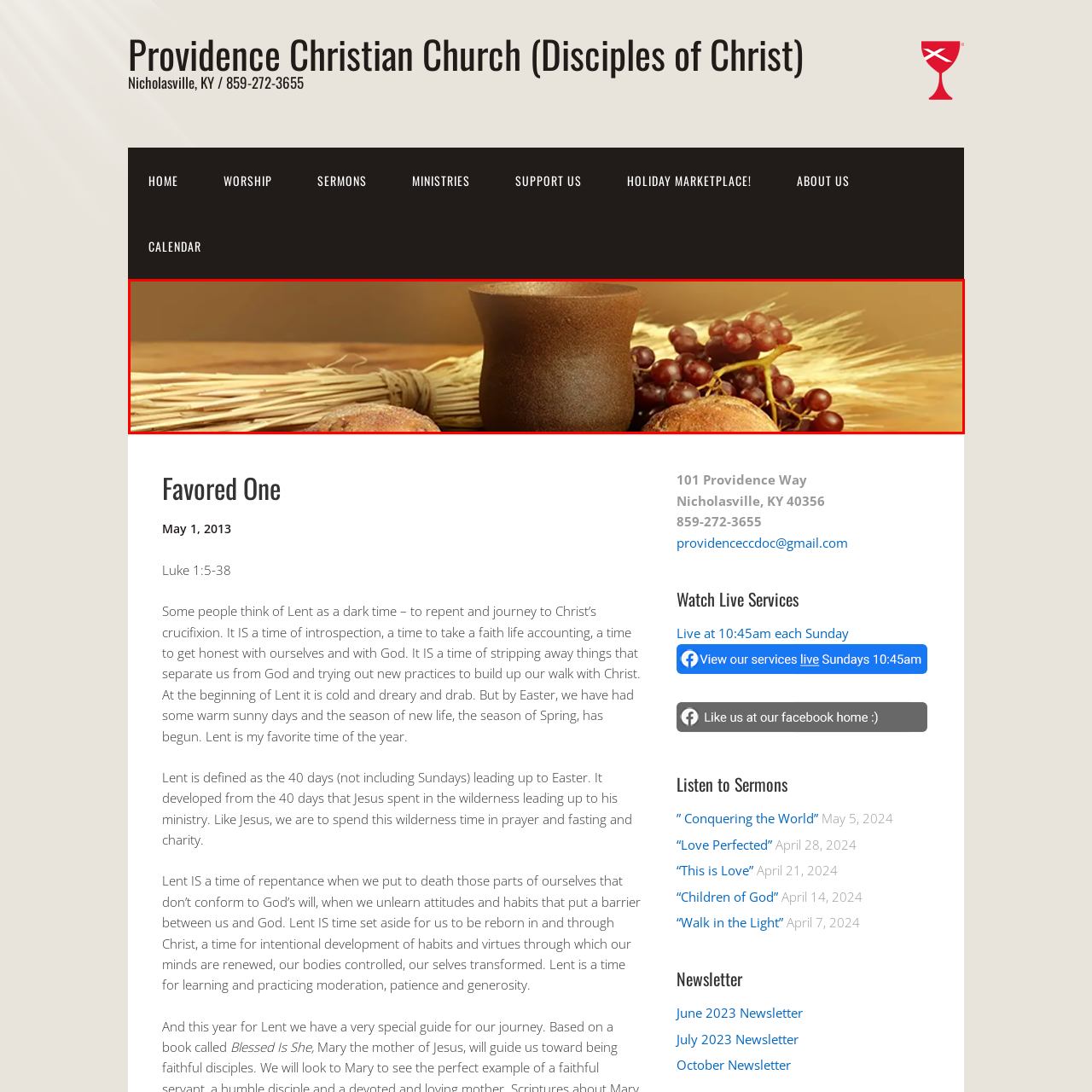Check the image marked by the red frame and reply to the question using one word or phrase:
What do the grapes and bread rolls signify?

Body and blood of Christ